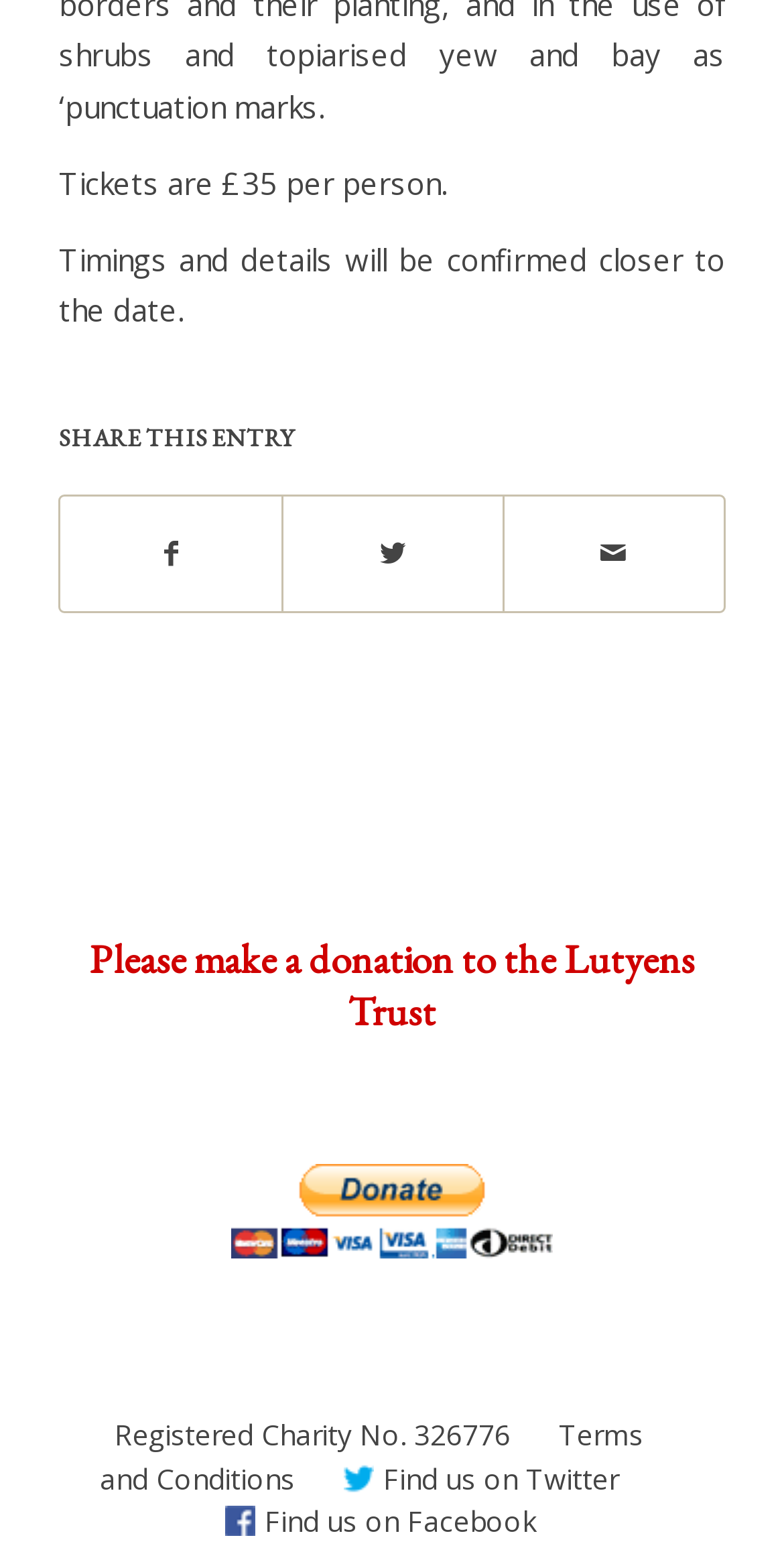Please specify the coordinates of the bounding box for the element that should be clicked to carry out this instruction: "Donate with PayPal". The coordinates must be four float numbers between 0 and 1, formatted as [left, top, right, bottom].

[0.295, 0.746, 0.705, 0.807]